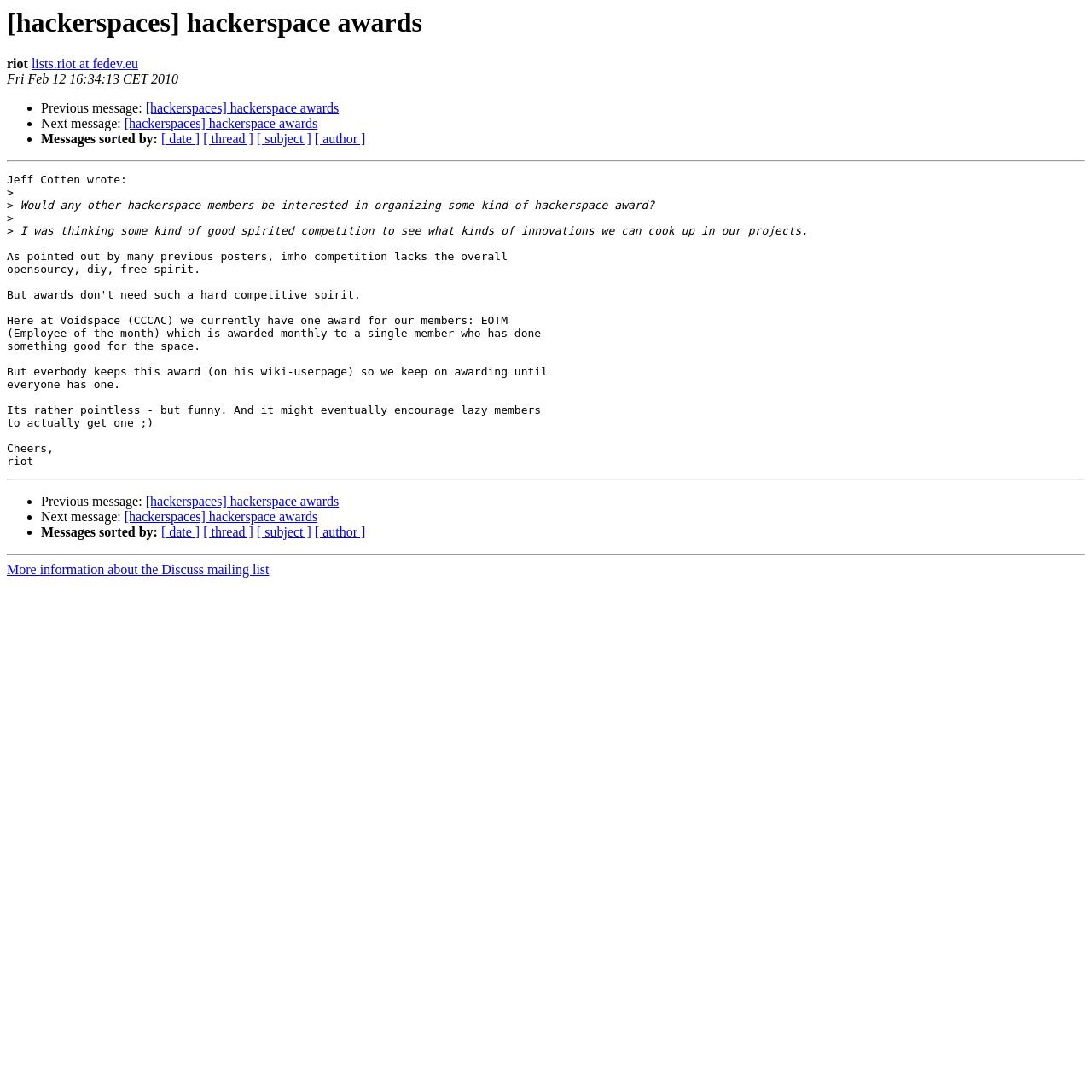Analyze and describe the webpage in a detailed narrative.

This webpage appears to be a discussion forum or mailing list archive, specifically focused on hackerspaces. At the top, there is a heading that reads "[hackerspaces] hackerspace awards". Below this heading, there is a link to "lists.riot at fedev.eu" and a timestamp "Fri Feb 12 16:34:13 CET 2010".

The main content of the page is a message from Jeff Cotten, which is divided into paragraphs. The message discusses the idea of organizing a hackerspace award, with the goal of fostering good-spirited competition and innovation among hackerspace members.

To the left of the message, there are navigation links, including "Previous message" and "Next message", which allow users to navigate through the discussion thread. There are also links to sort messages by date, thread, subject, or author.

The page has a simple layout, with horizontal separators dividing the different sections of the content. There are no images on the page.